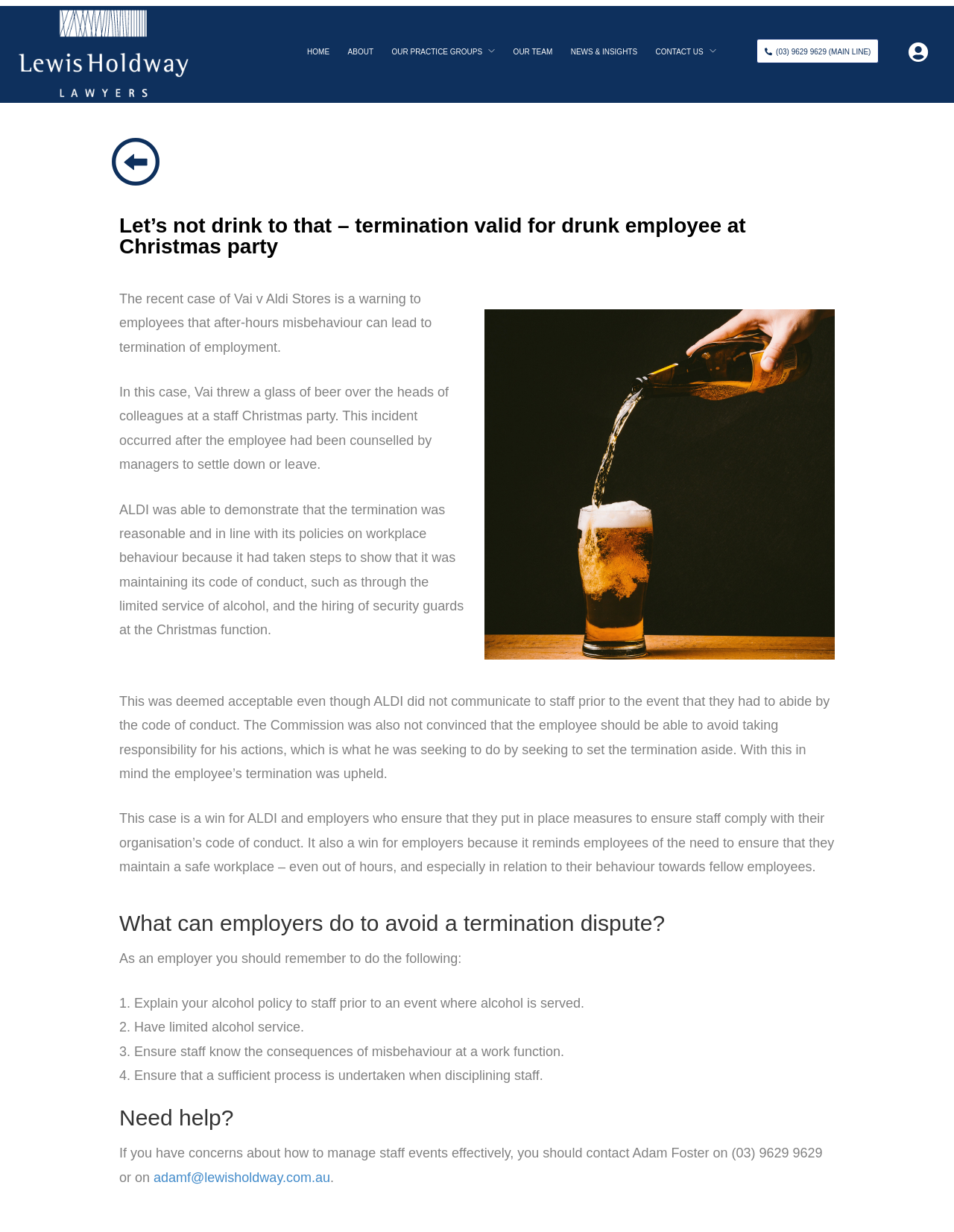Identify the bounding box coordinates of the region I need to click to complete this instruction: "View NEWS & INSIGHTS".

[0.598, 0.032, 0.668, 0.043]